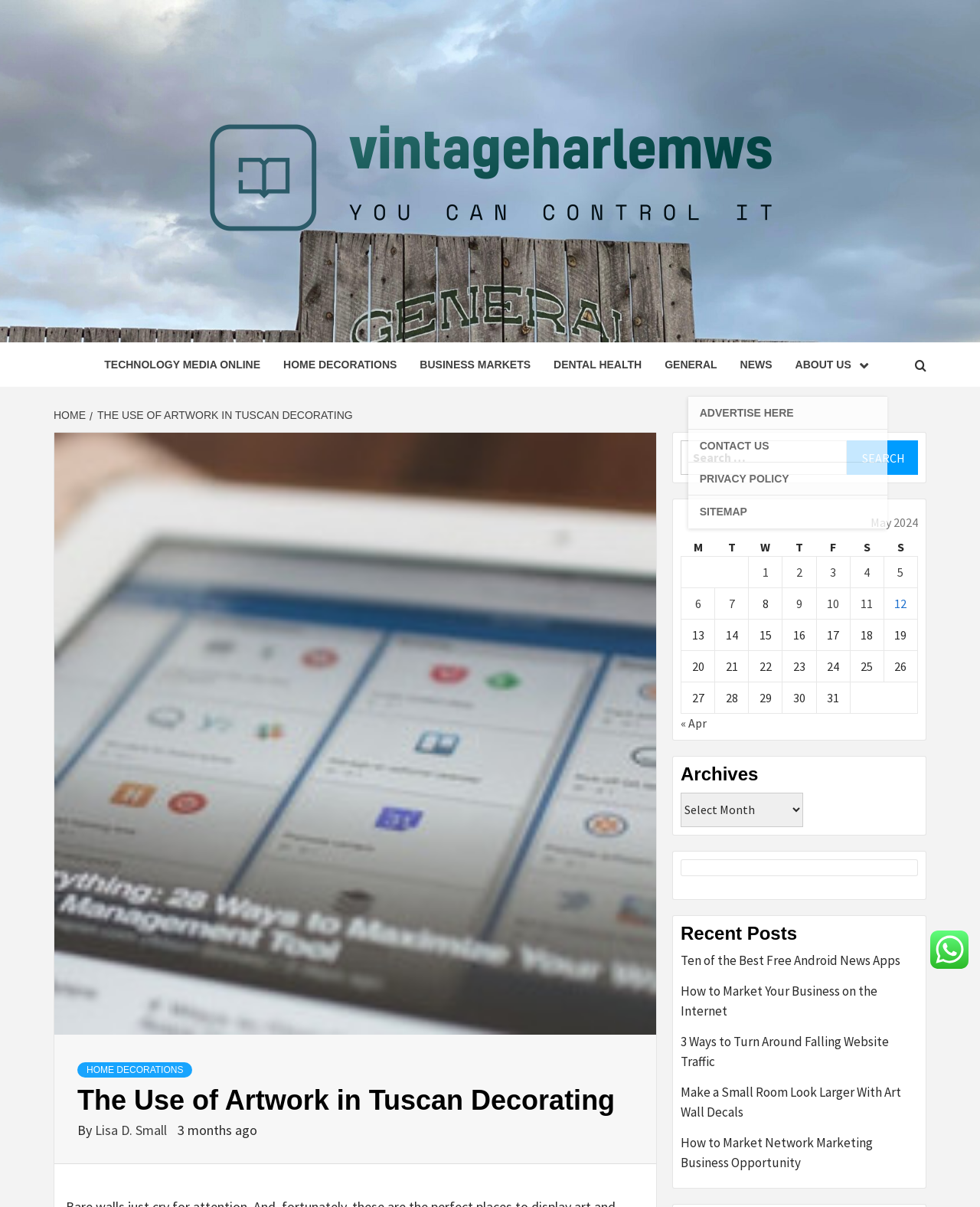Please determine the heading text of this webpage.

The Use of Artwork in Tuscan Decorating